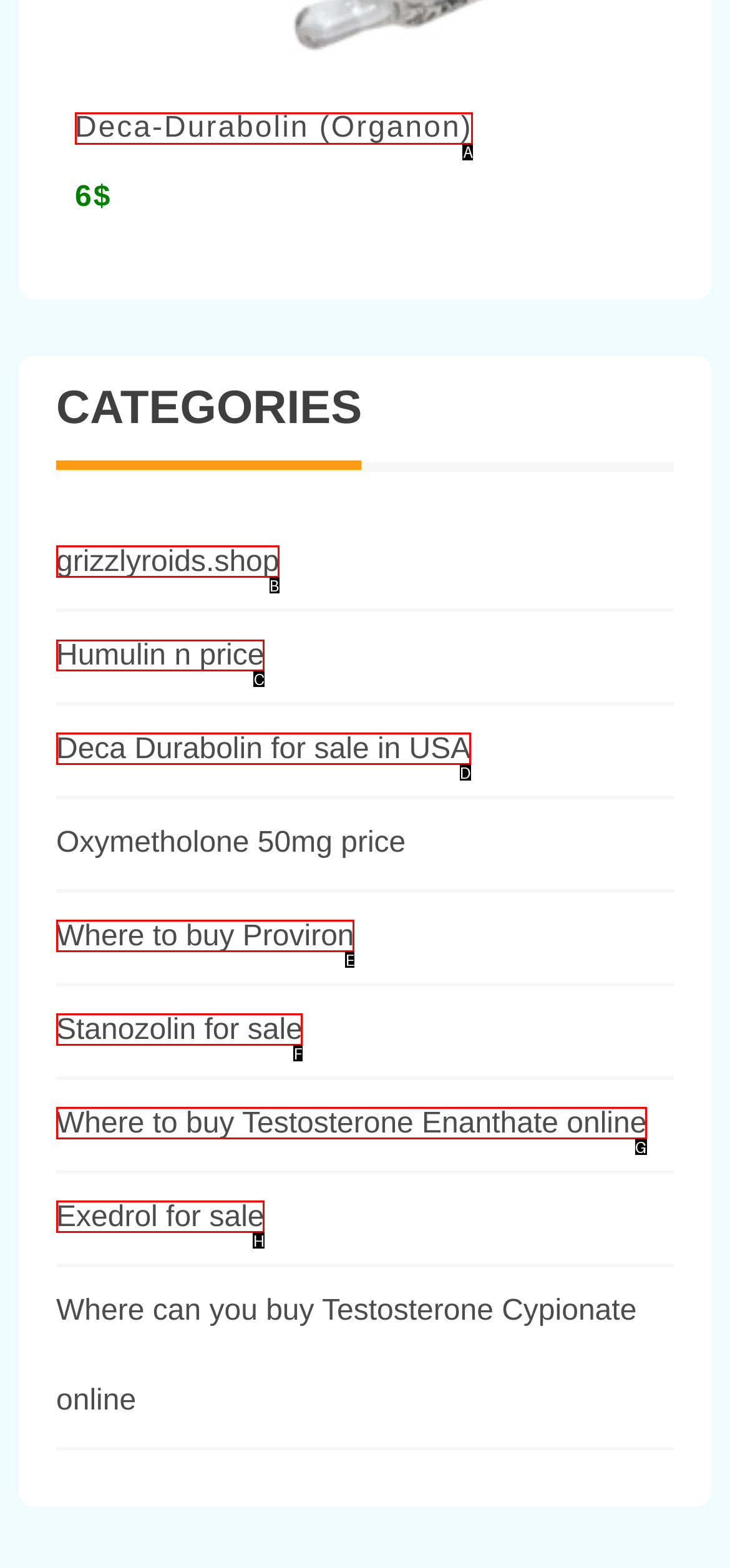Determine the correct UI element to click for this instruction: View Humulin n price. Respond with the letter of the chosen element.

C